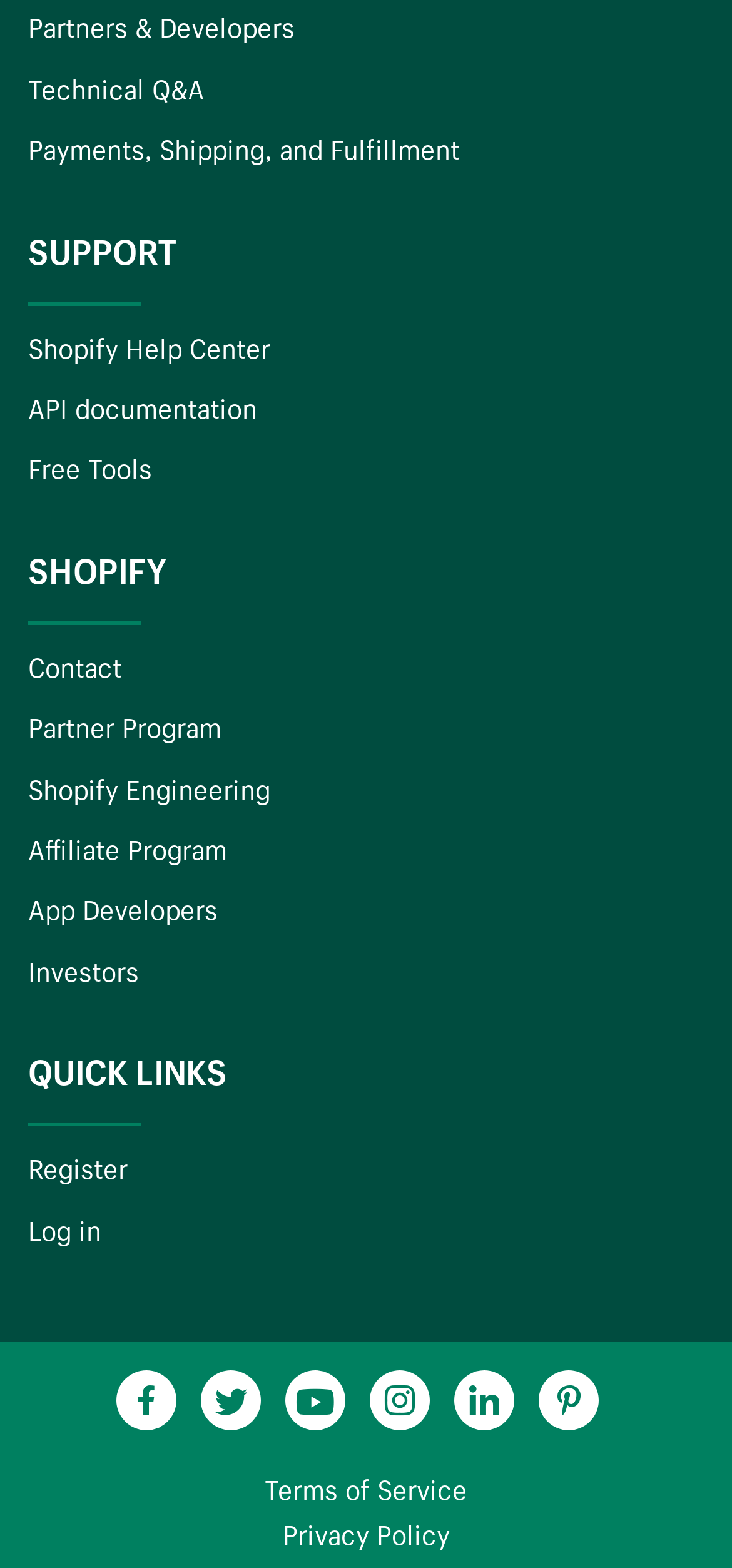Find the bounding box coordinates of the element to click in order to complete the given instruction: "Click on Partners & Developers."

[0.038, 0.006, 0.403, 0.029]